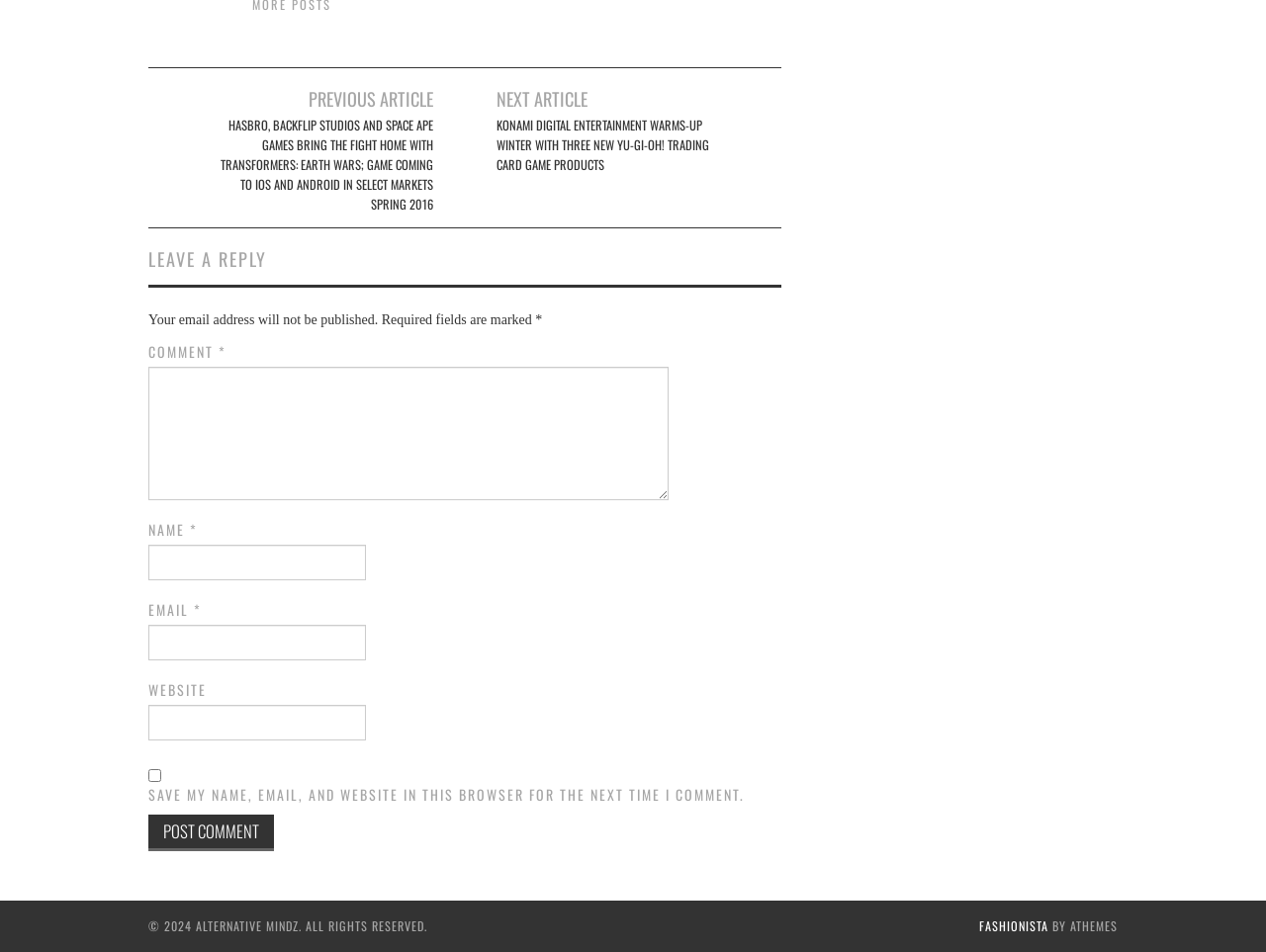Determine the bounding box coordinates for the clickable element required to fulfill the instruction: "Click on the previous article link". Provide the coordinates as four float numbers between 0 and 1, i.e., [left, top, right, bottom].

[0.244, 0.089, 0.342, 0.117]